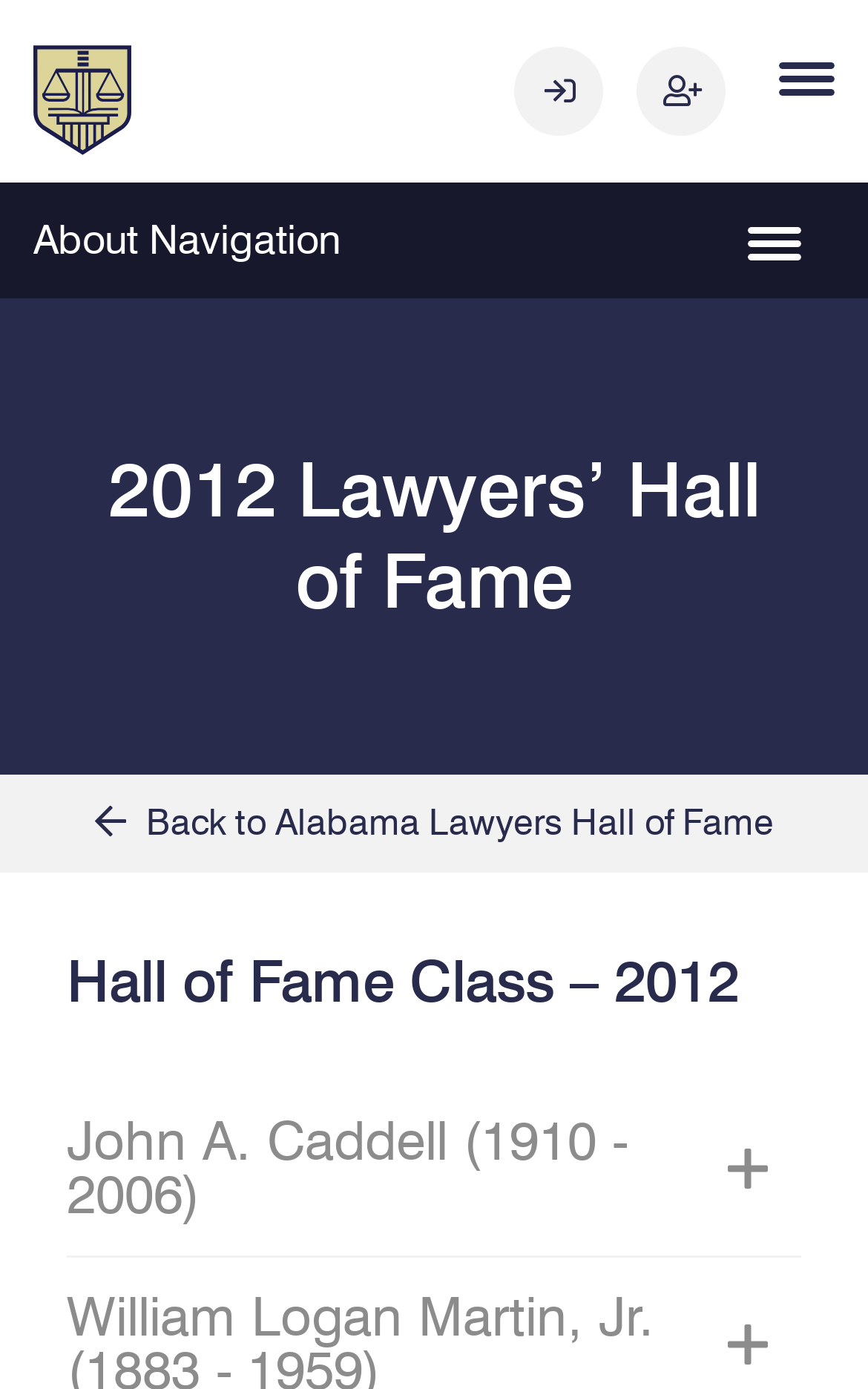How many navigation options are available in the top right corner?
Please provide a comprehensive and detailed answer to the question.

There are three navigation options available in the top right corner, which are 'Member Login', 'Find a Member', and two icons represented by '' and ''.